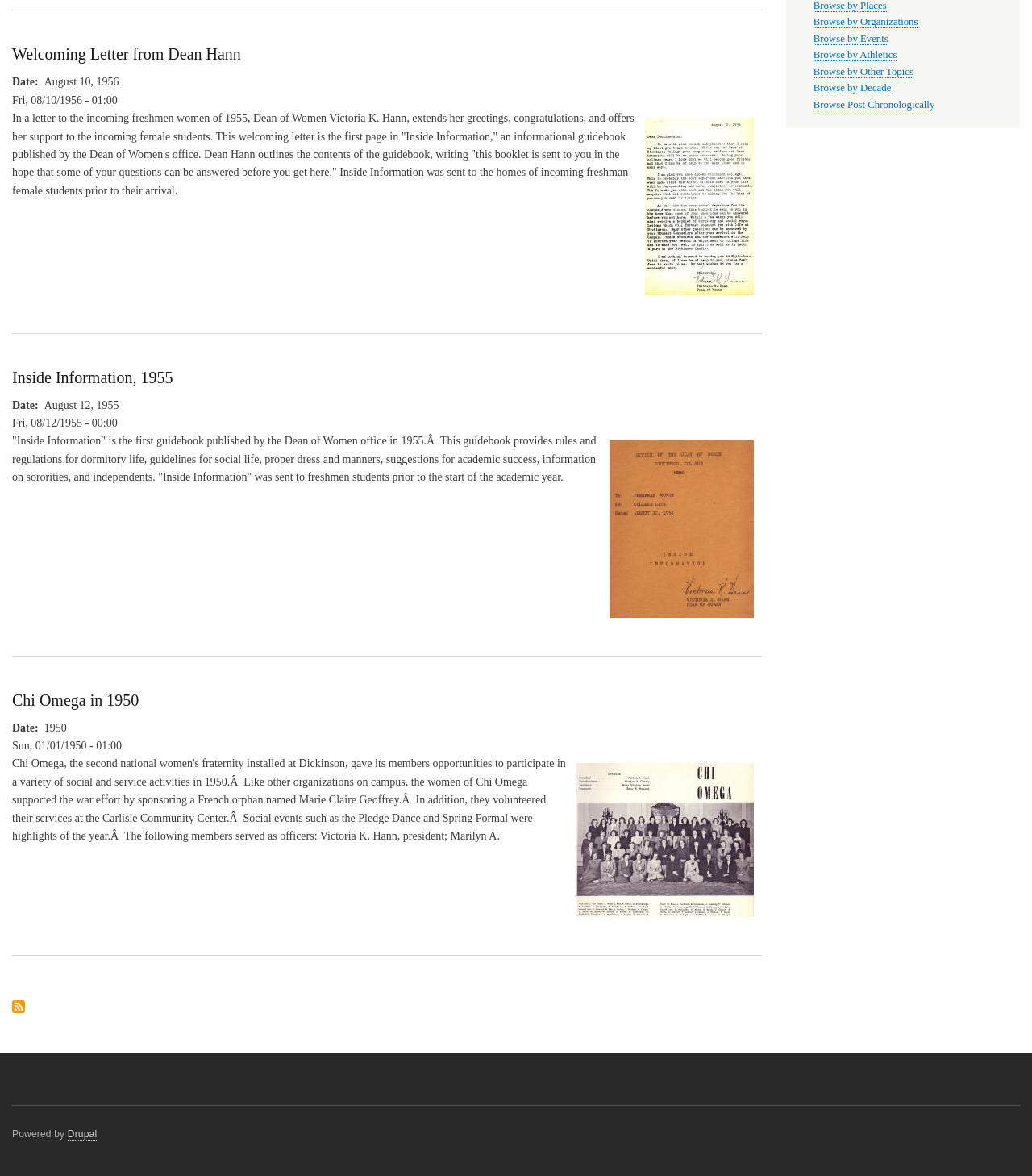Identify the bounding box coordinates for the UI element described as: "Browse by Other Topics".

[0.788, 0.056, 0.885, 0.066]